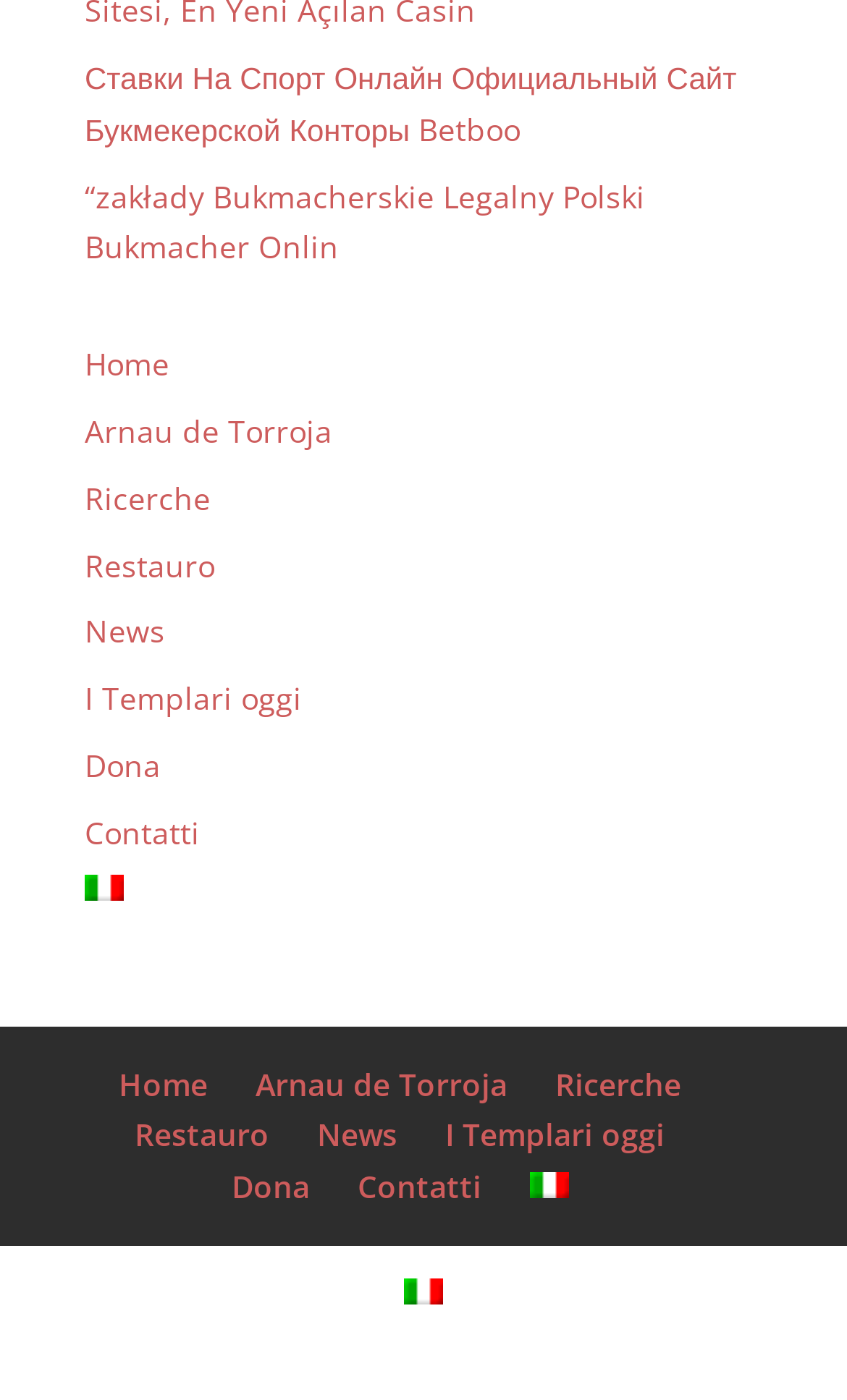Locate the bounding box coordinates of the area to click to fulfill this instruction: "Select the 'Italiano' language option". The bounding box should be presented as four float numbers between 0 and 1, in the order [left, top, right, bottom].

[0.1, 0.624, 0.146, 0.643]